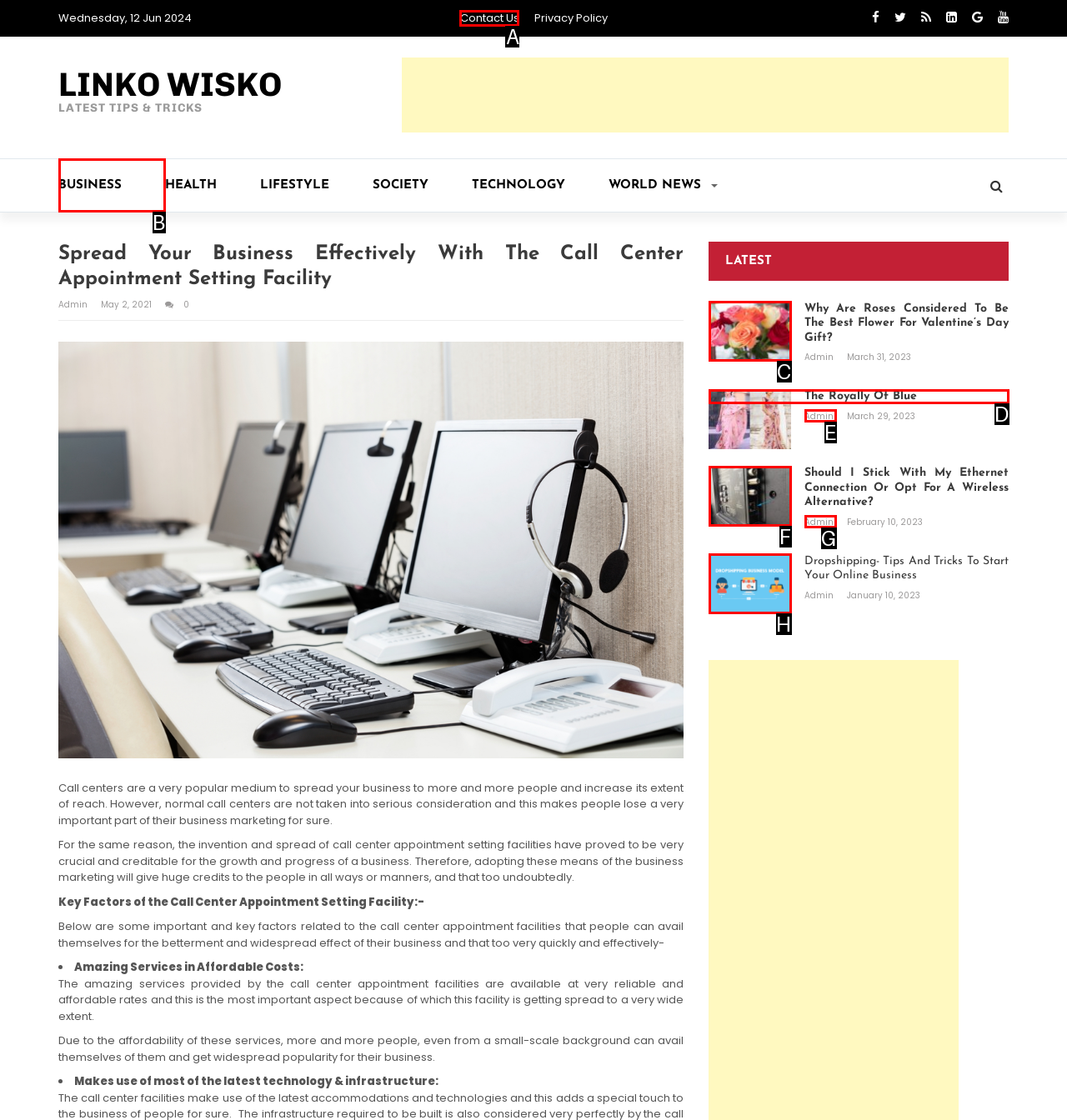Which option should be clicked to execute the task: Click on the 'BUSINESS' link?
Reply with the letter of the chosen option.

B